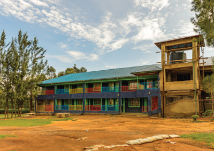What is the focus of the efforts depicted in the image?
From the screenshot, supply a one-word or short-phrase answer.

Menstrual health education